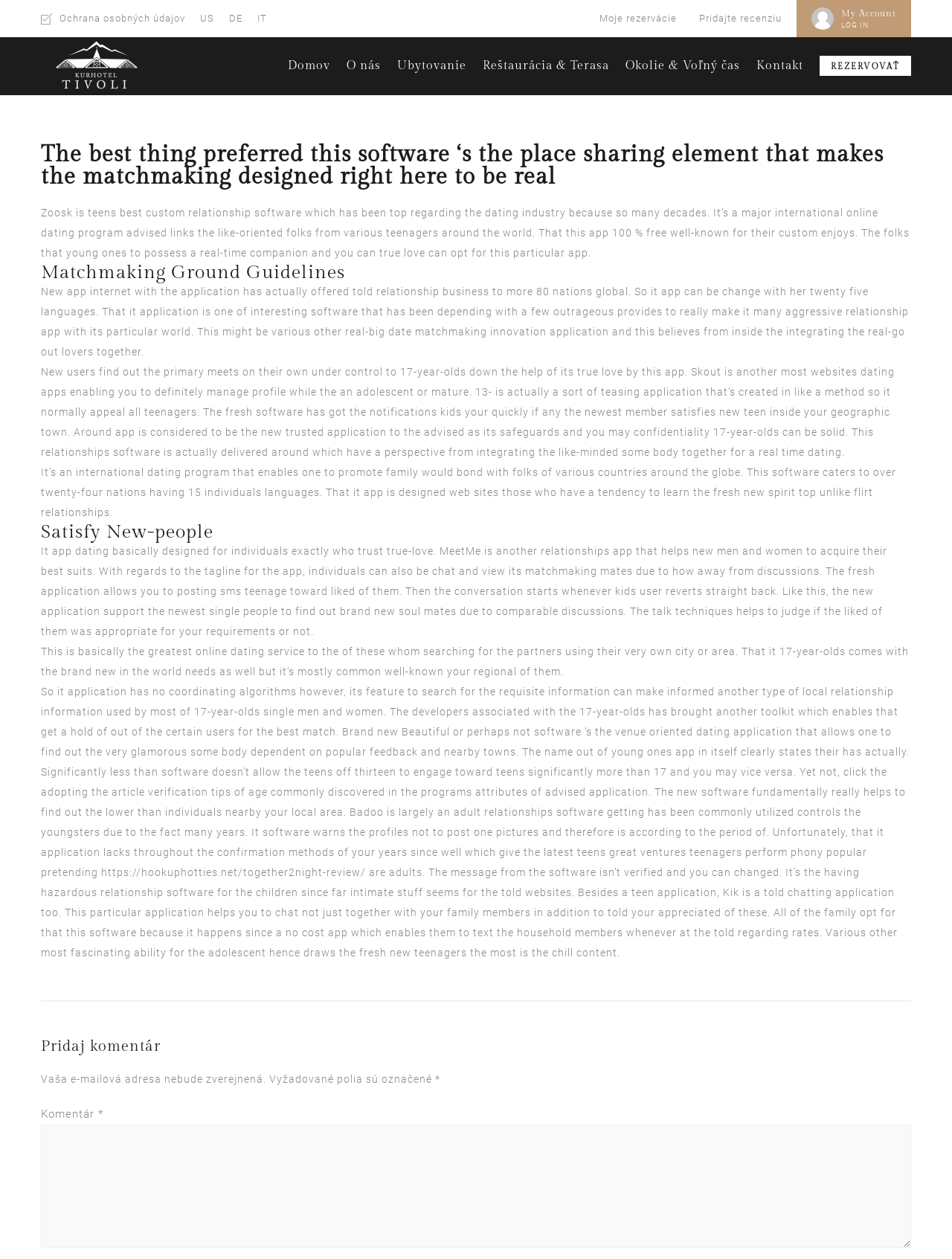How many languages does the app support?
Using the image as a reference, answer the question in detail.

According to the text on the webpage, the app supports 25 languages, making it a global online dating platform.